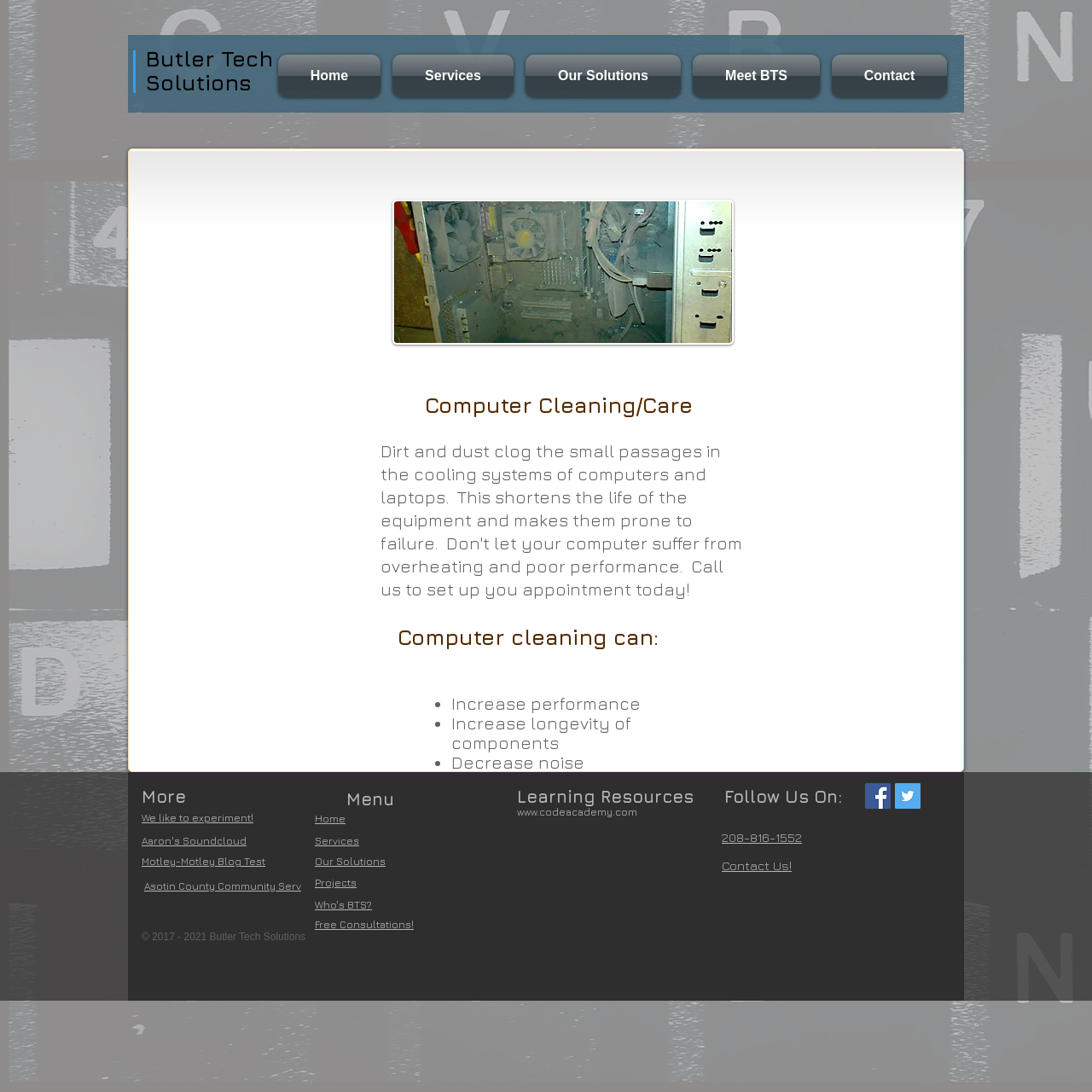Can you extract the primary headline text from the webpage?

Butler Tech
Solutions